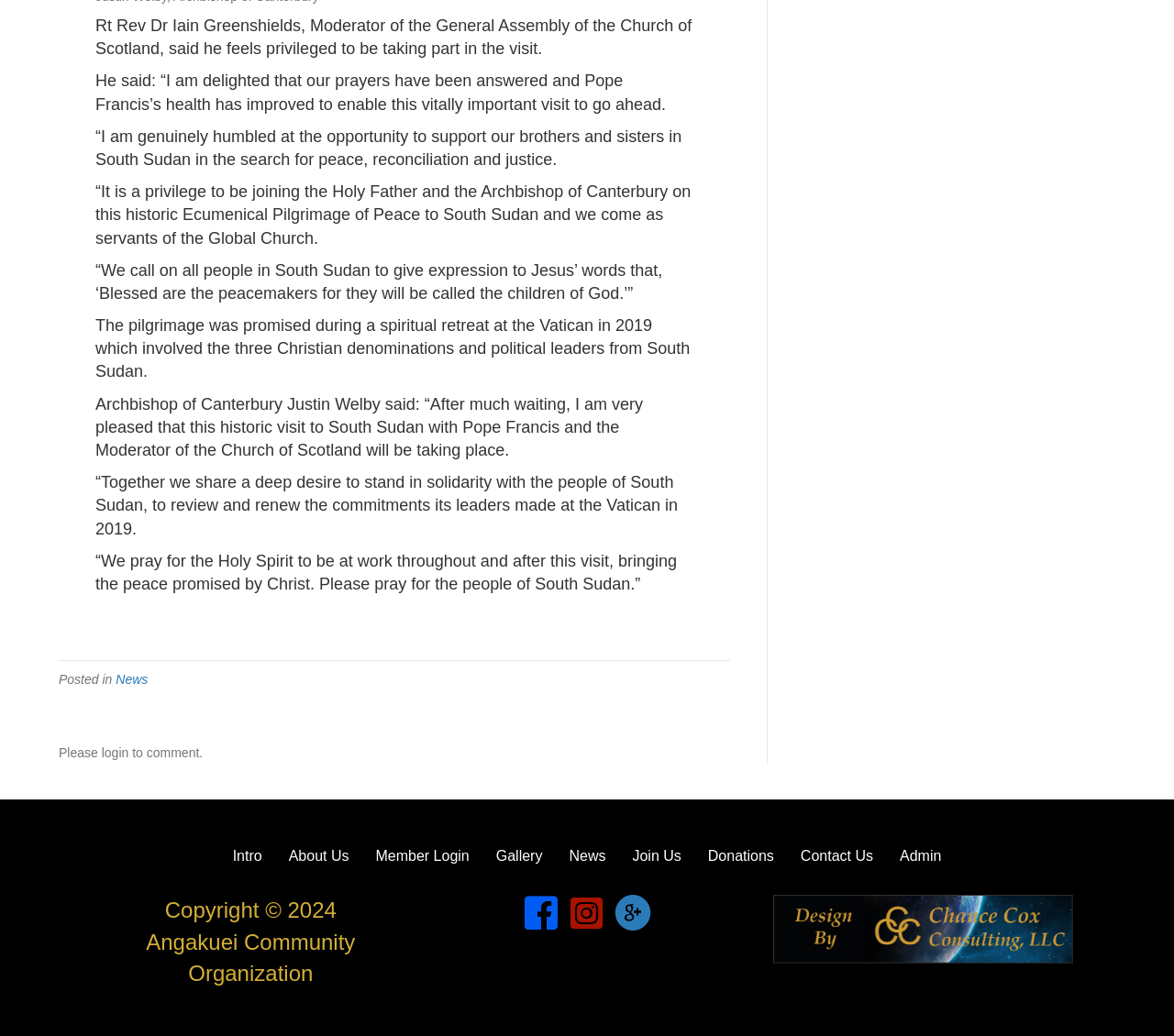Show the bounding box coordinates for the HTML element as described: "Donations".

[0.592, 0.807, 0.67, 0.846]